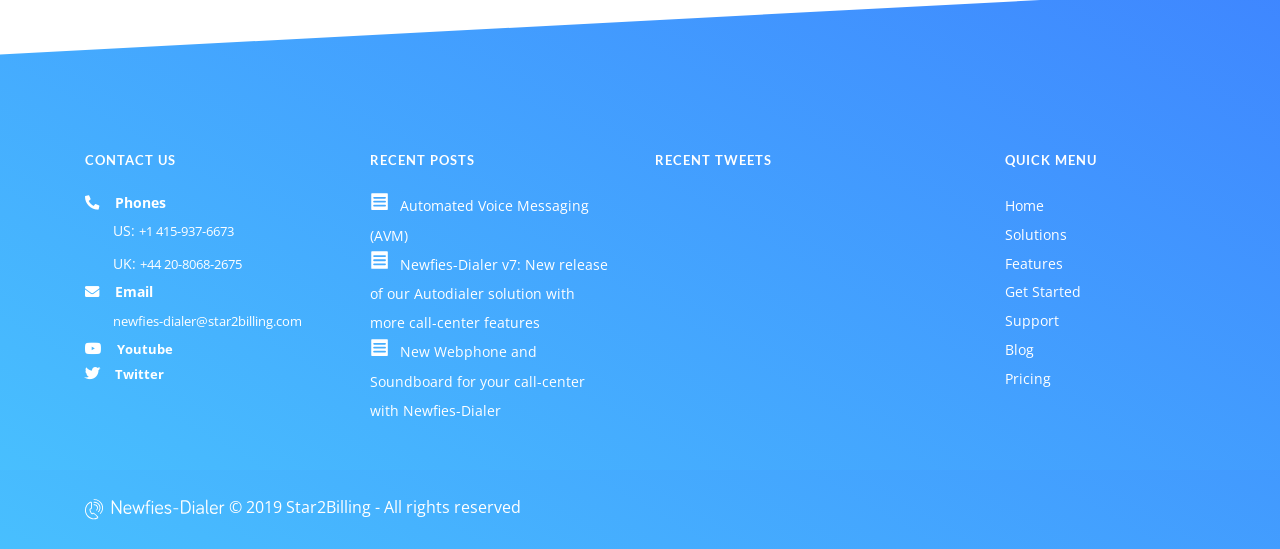Provide a single word or phrase answer to the question: 
What is the title of the second heading?

RECENT POSTS